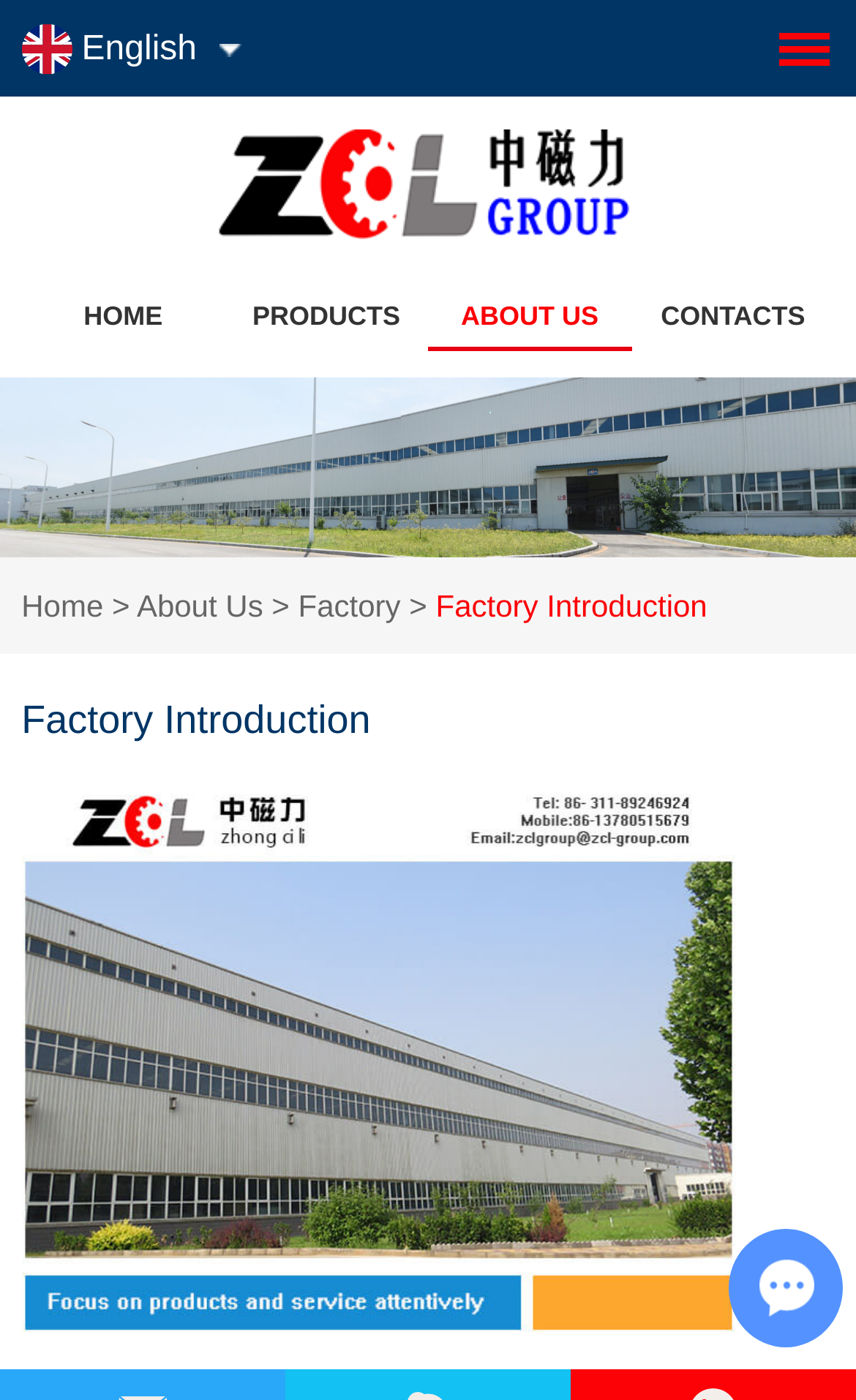Please find the bounding box coordinates for the clickable element needed to perform this instruction: "Learn about the company".

[0.5, 0.215, 0.738, 0.251]